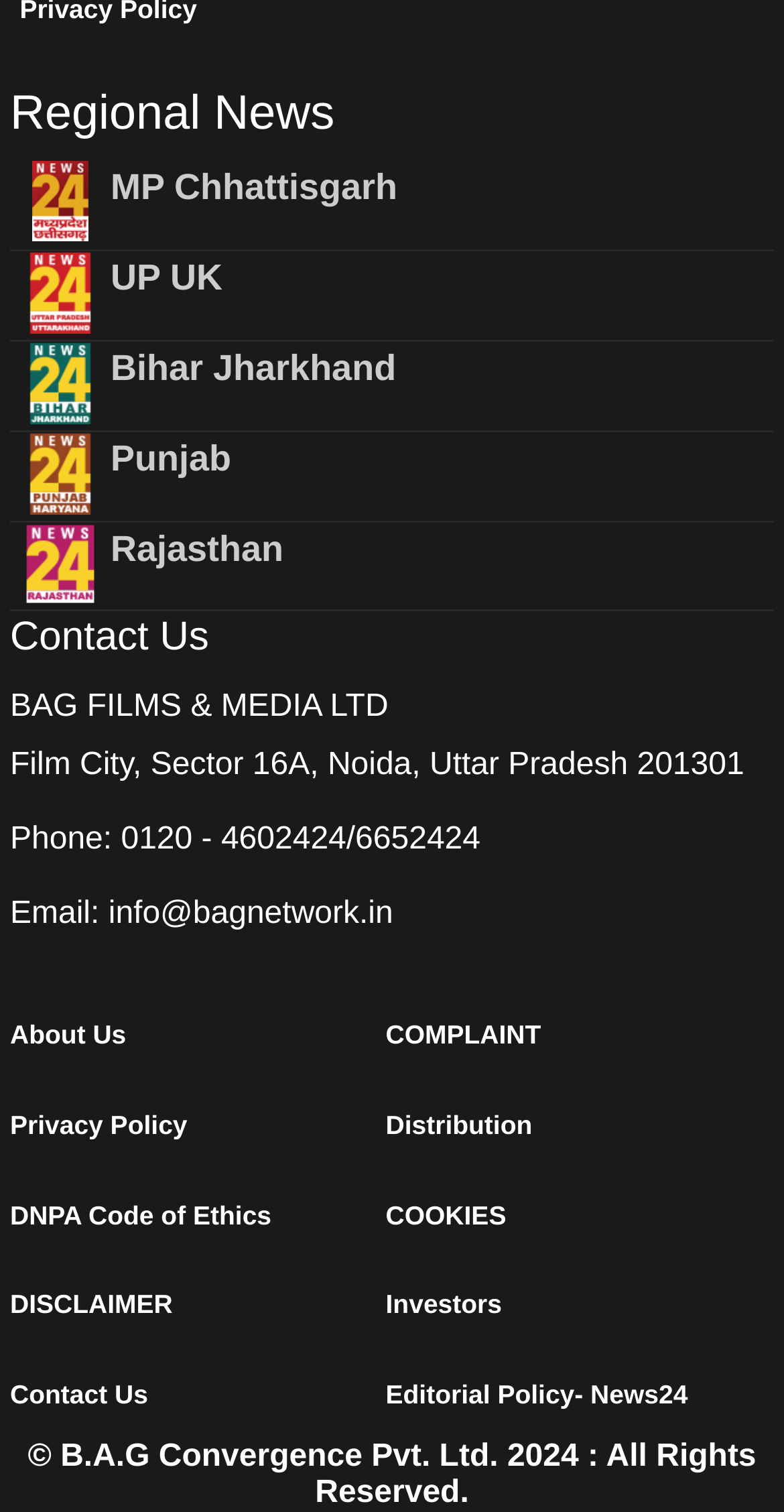Find the bounding box coordinates for the HTML element described in this sentence: "0120 - 4602424/6652424". Provide the coordinates as four float numbers between 0 and 1, in the format [left, top, right, bottom].

[0.154, 0.544, 0.613, 0.567]